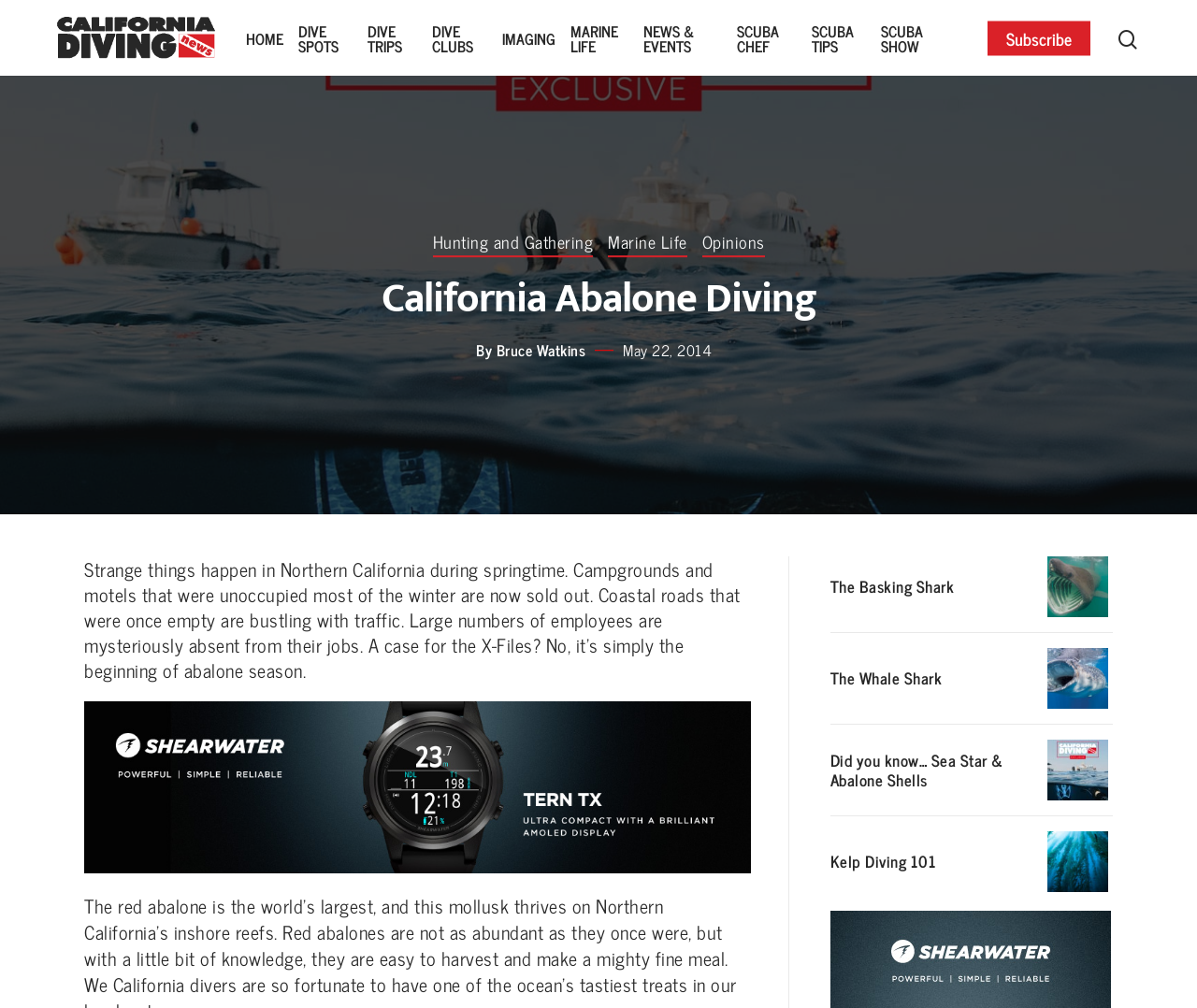Using the element description: "Home", determine the bounding box coordinates for the specified UI element. The coordinates should be four float numbers between 0 and 1, [left, top, right, bottom].

[0.206, 0.03, 0.237, 0.045]